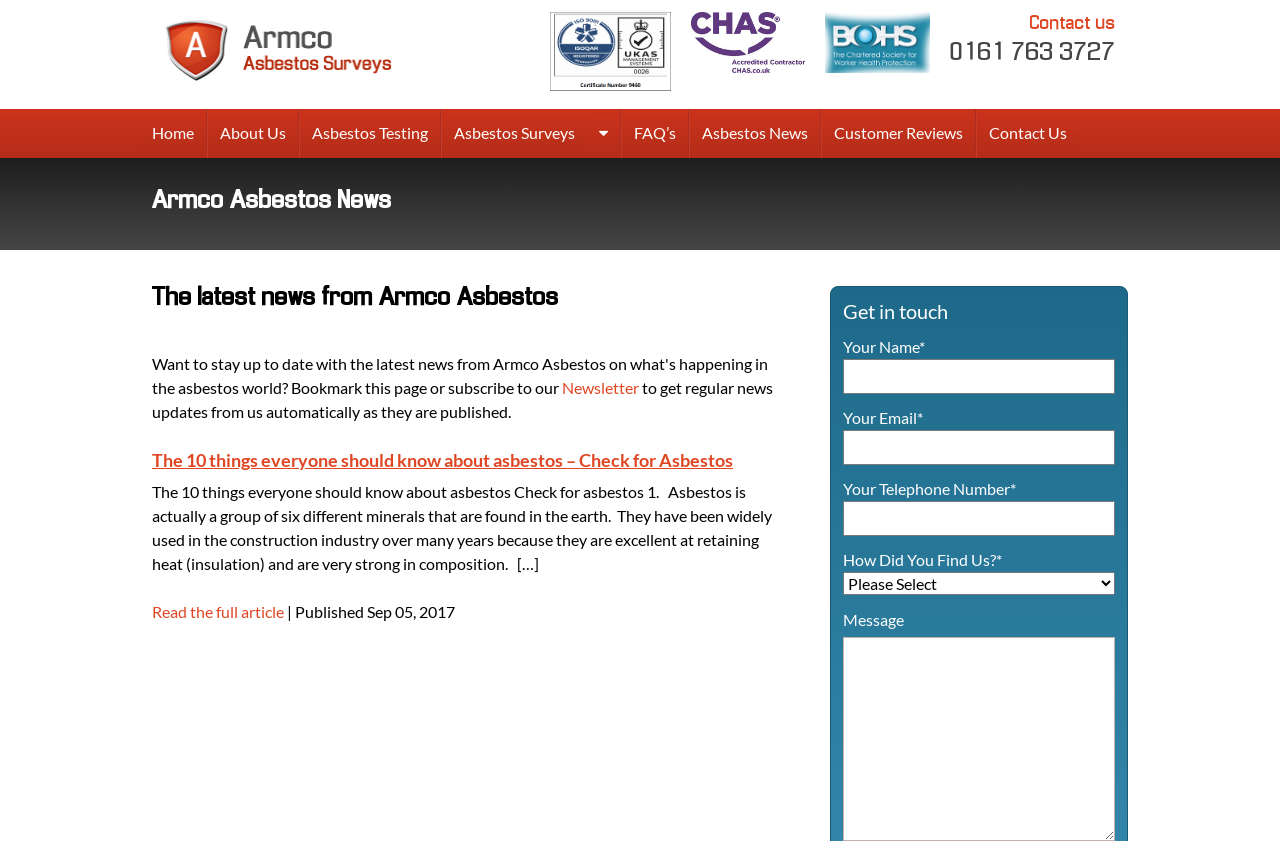Provide the bounding box coordinates of the area you need to click to execute the following instruction: "Read the full article about asbestos".

[0.119, 0.715, 0.222, 0.738]